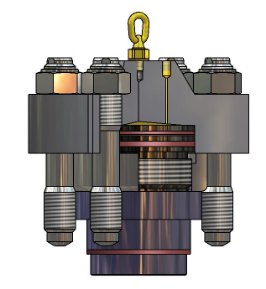Craft a detailed explanation of the image.

The image depicts a sophisticated hydraulic clamping device, known as a "Spannvorrichtung." This device features a central piston with several surrounding hydraulic connectors, designed for securing various components efficiently. It illustrates the advanced engineering involved in hydraulic systems, showcasing multiple cylindrical components that facilitate the clamping mechanism. The device is particularly engineered for rapid clamping and unclamping, with the promise of significant time savings during installation. It is a critical tool in applications where quick adjustments and strong, persistent tensioning are essential, eliminating the need for springs. This innovative solution simplifies assembly, requiring only a few components, while ensuring reliability and ease of use.